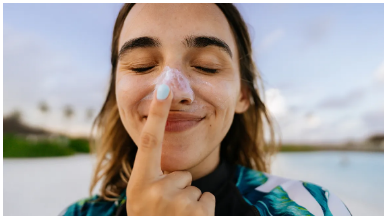What is the pattern on the woman's swimsuit cover-up?
Observe the image and answer the question with a one-word or short phrase response.

Floral